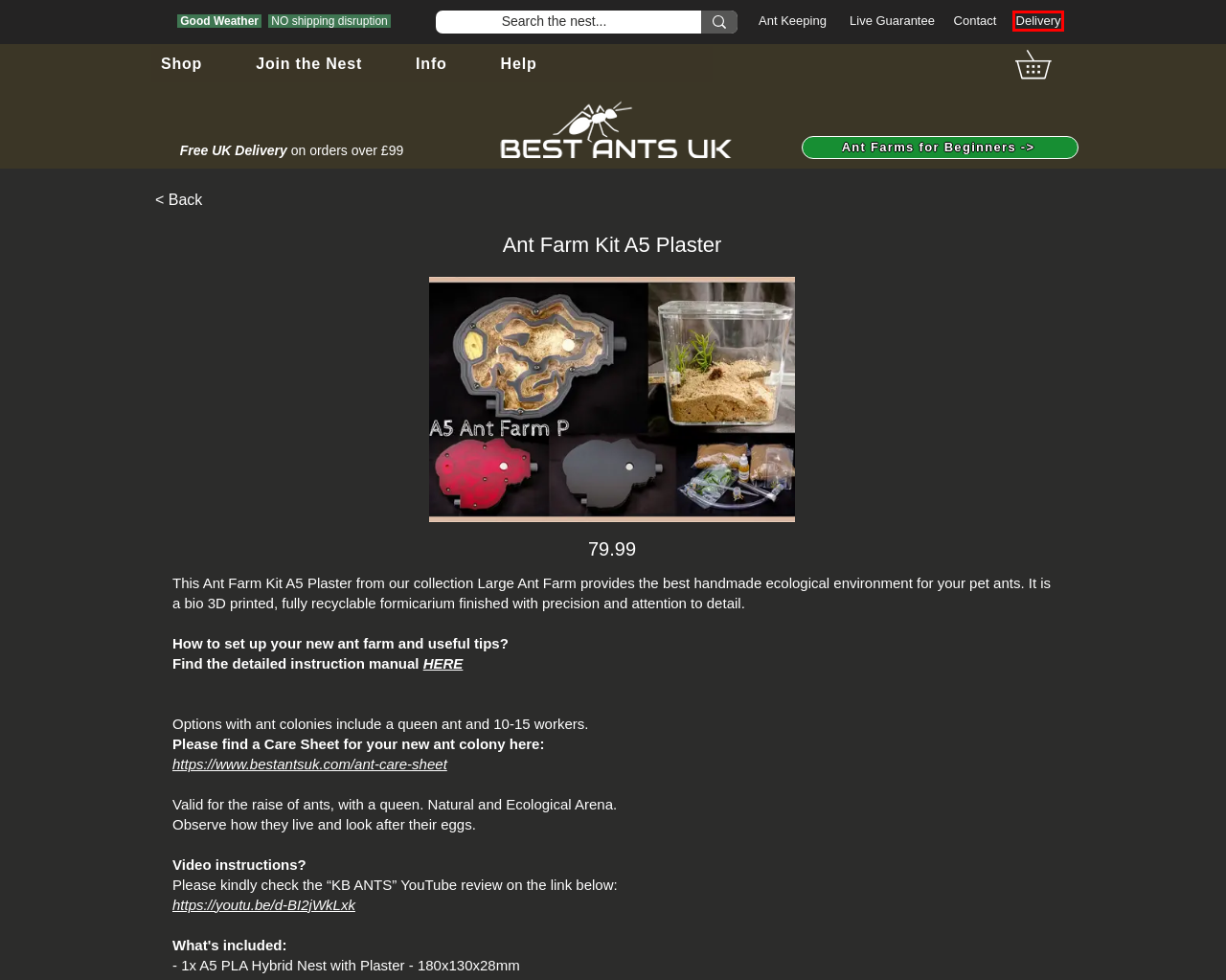You are presented with a screenshot of a webpage that includes a red bounding box around an element. Determine which webpage description best matches the page that results from clicking the element within the red bounding box. Here are the candidates:
A. Blog  | Best Ants UK | England
B. Contact | Best Ants UK
C. Care Sheets | Best Ants UK
D. Delivery | Best Ants UK
E. Gifts | Best Ants UK
F. Ant Keeping | Best Ants UK
G. Ant Farms for Beginners  | Best Ants UK
H. Live Arrival Guarantee | Best Ants UK

D